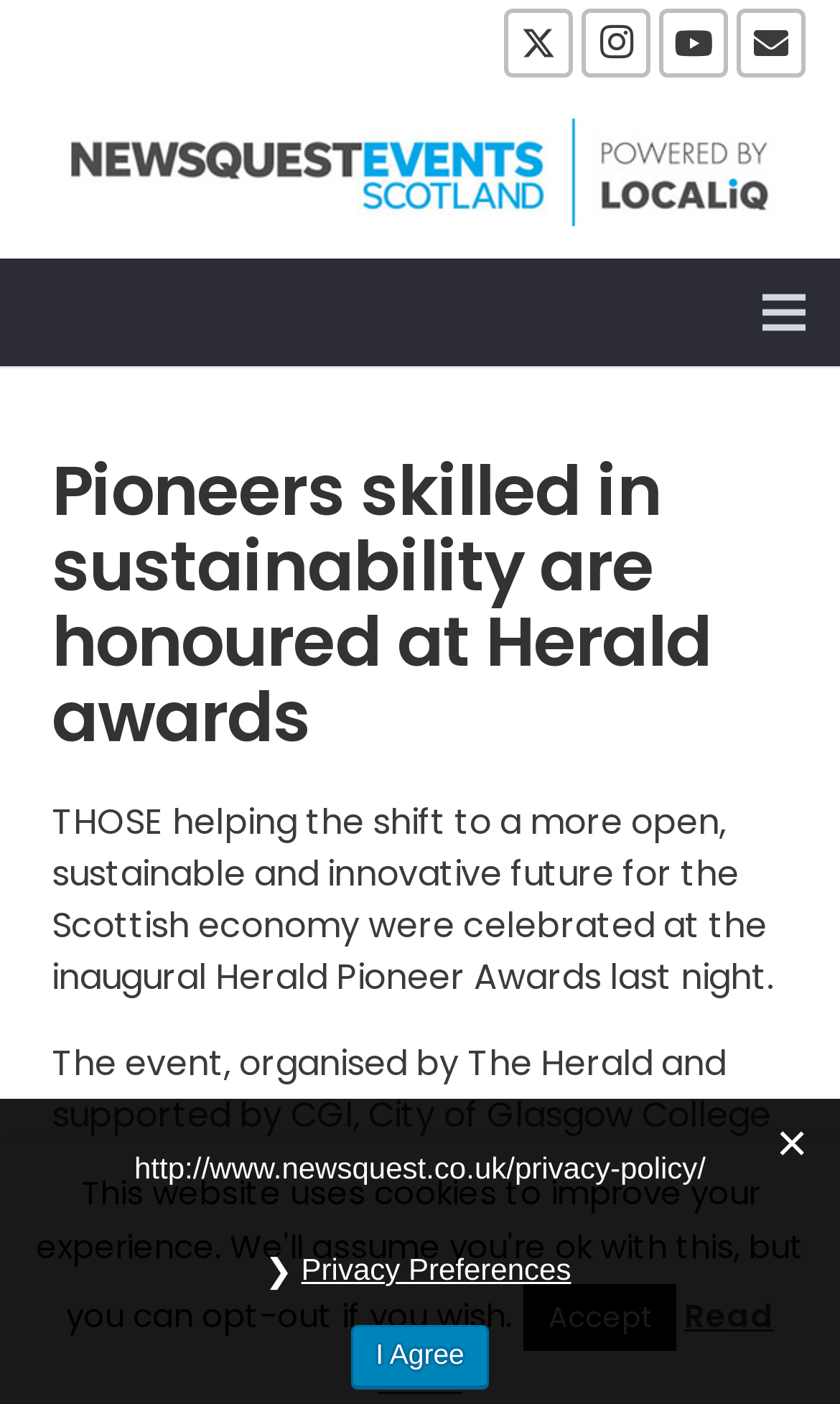Please find the bounding box for the following UI element description. Provide the coordinates in (top-left x, top-left y, bottom-right x, bottom-right y) format, with values between 0 and 1: aria-label="NewsquestEventsScotland logo LocaliQ 2022"

[0.077, 0.084, 0.923, 0.161]